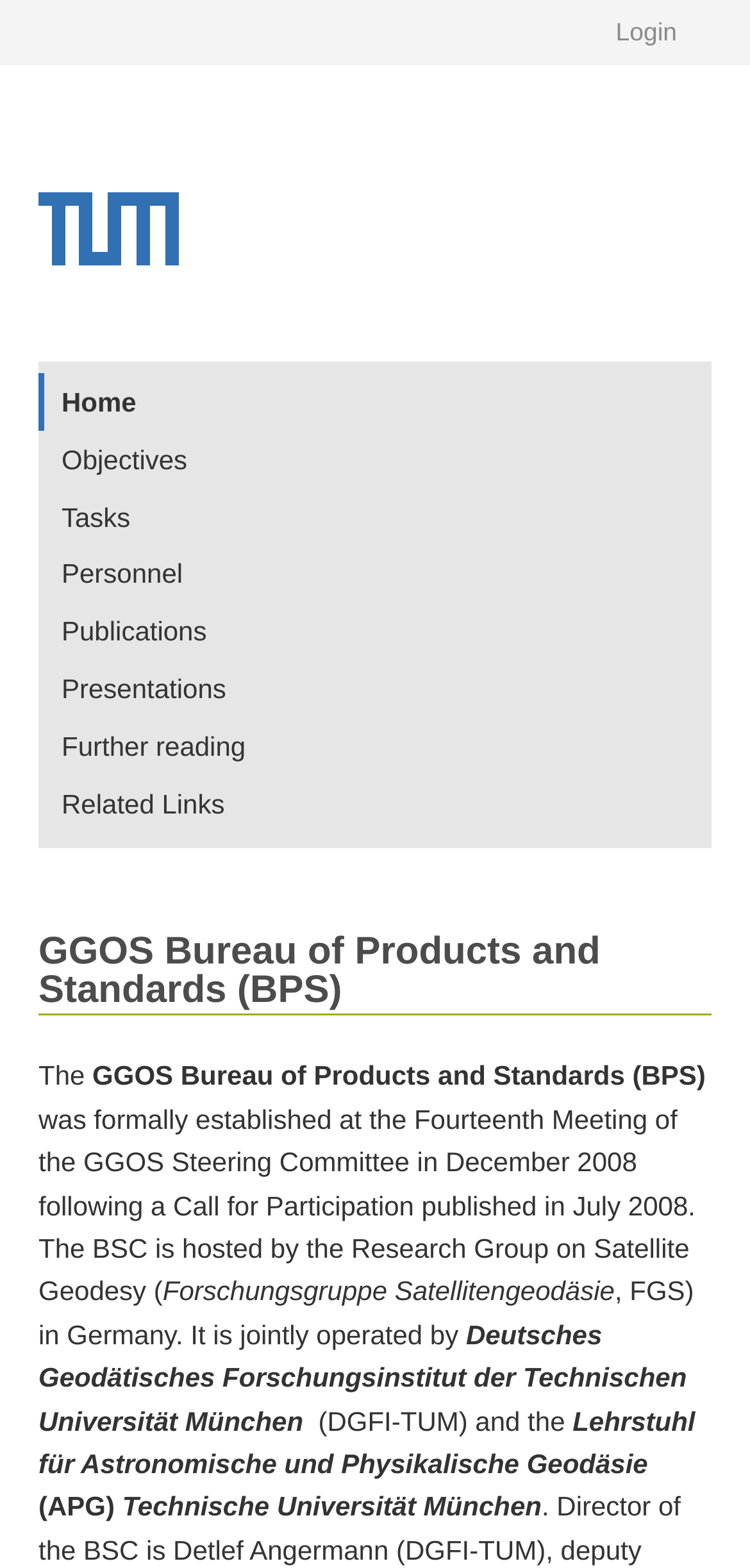How many links are available in the top navigation menu?
Refer to the image and give a detailed answer to the query.

The top navigation menu contains links to 'Home', 'Objectives', 'Tasks', 'Personnel', 'Publications', 'Presentations', 'Further reading', and 'Related Links', which totals 8 links.